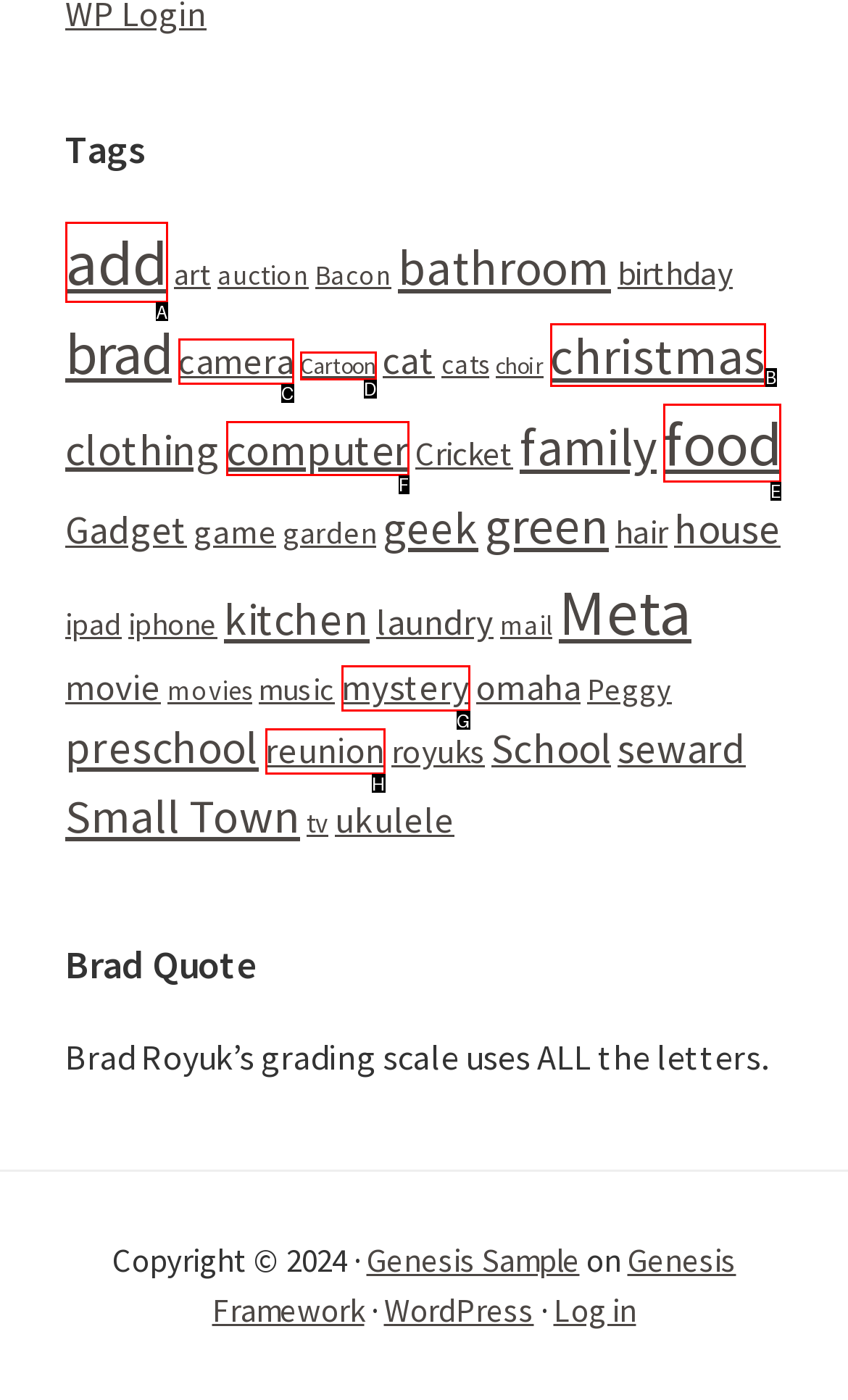Choose the option that best matches the description: camera
Indicate the letter of the matching option directly.

C